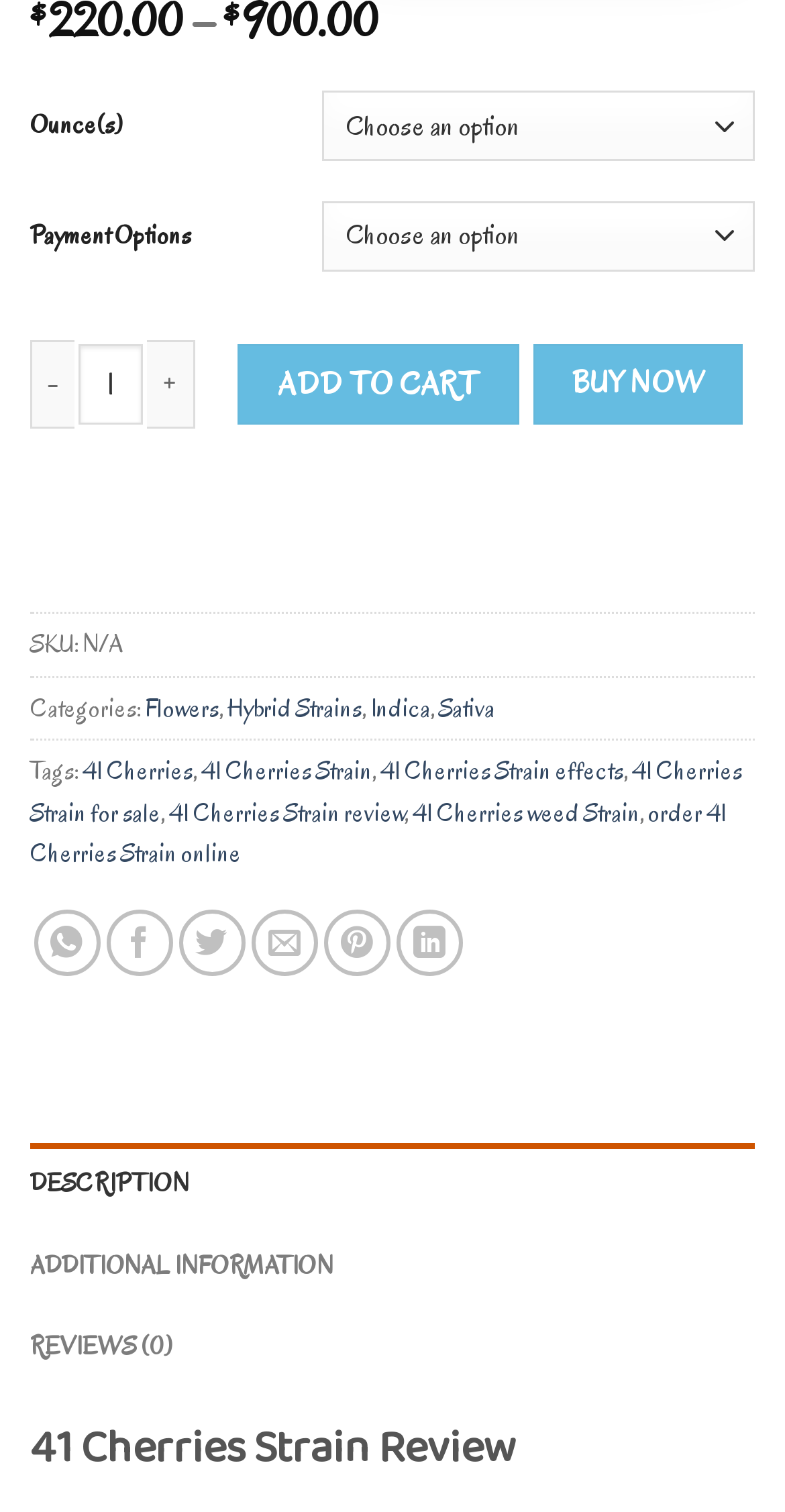Please determine the bounding box coordinates of the area that needs to be clicked to complete this task: 'View the description of 41 Cherries Strain'. The coordinates must be four float numbers between 0 and 1, formatted as [left, top, right, bottom].

[0.038, 0.757, 0.962, 0.81]